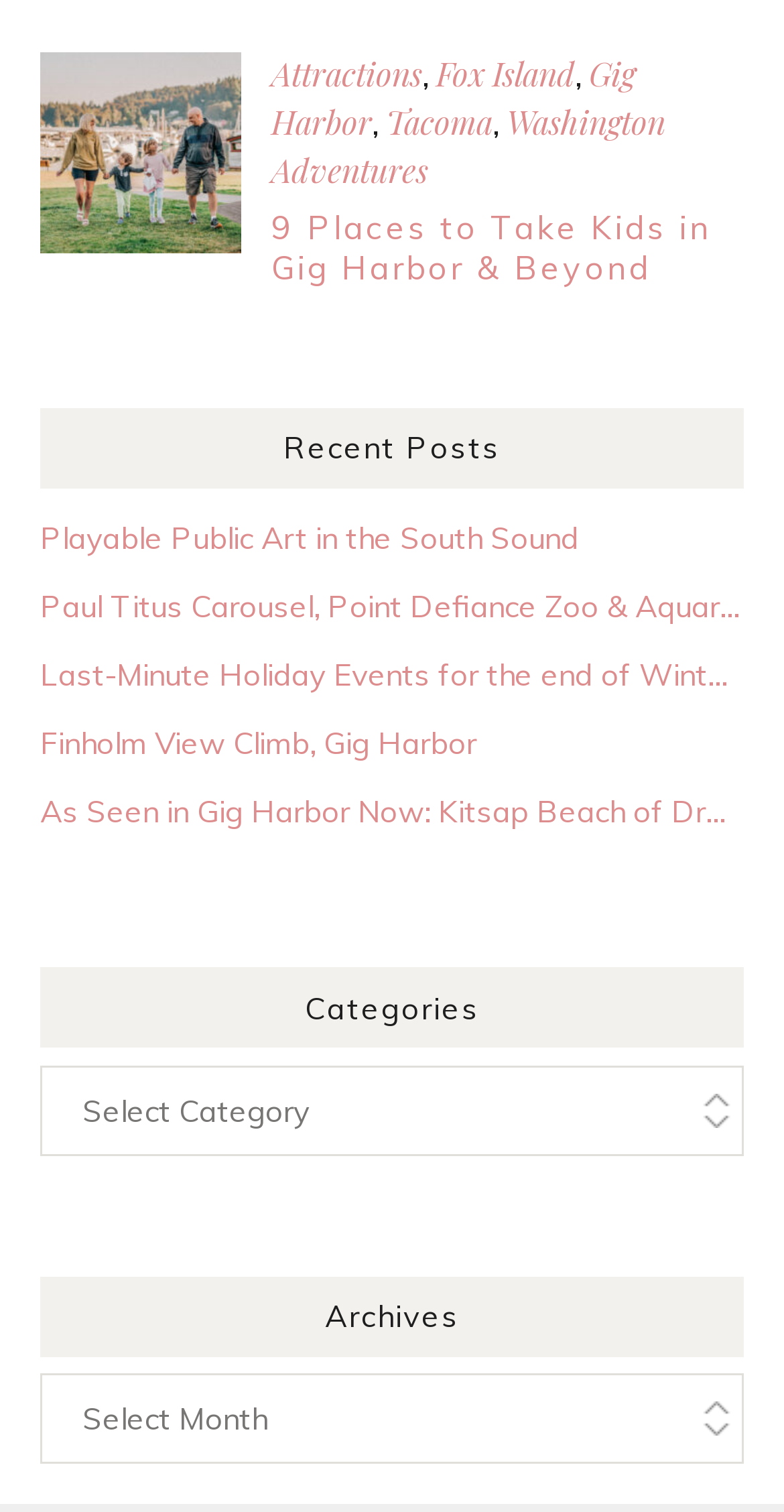Reply to the question below using a single word or brief phrase:
What are the attractions listed?

Attractions, Fox Island, Gig Harbor, Tacoma, Washington Adventures